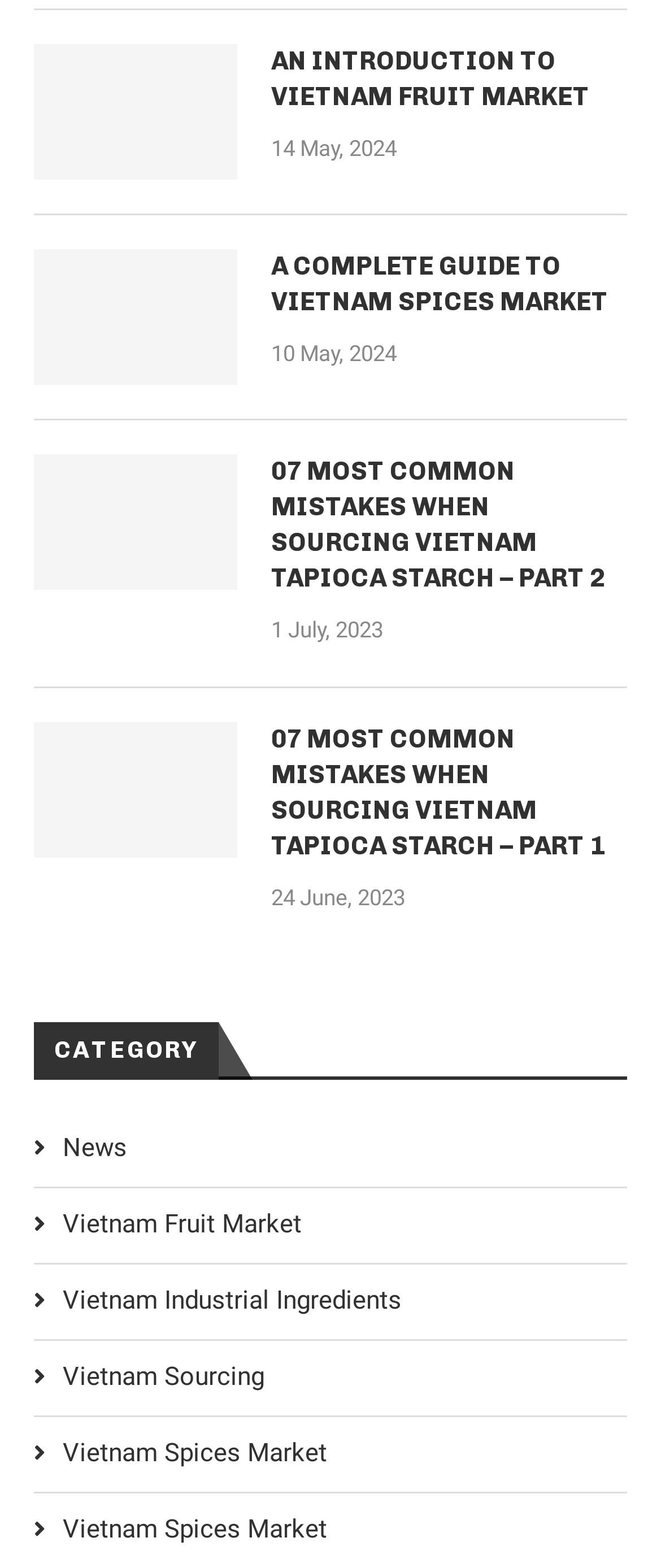Find the bounding box coordinates of the UI element according to this description: "Vietnam Sourcing".

[0.051, 0.867, 0.944, 0.89]